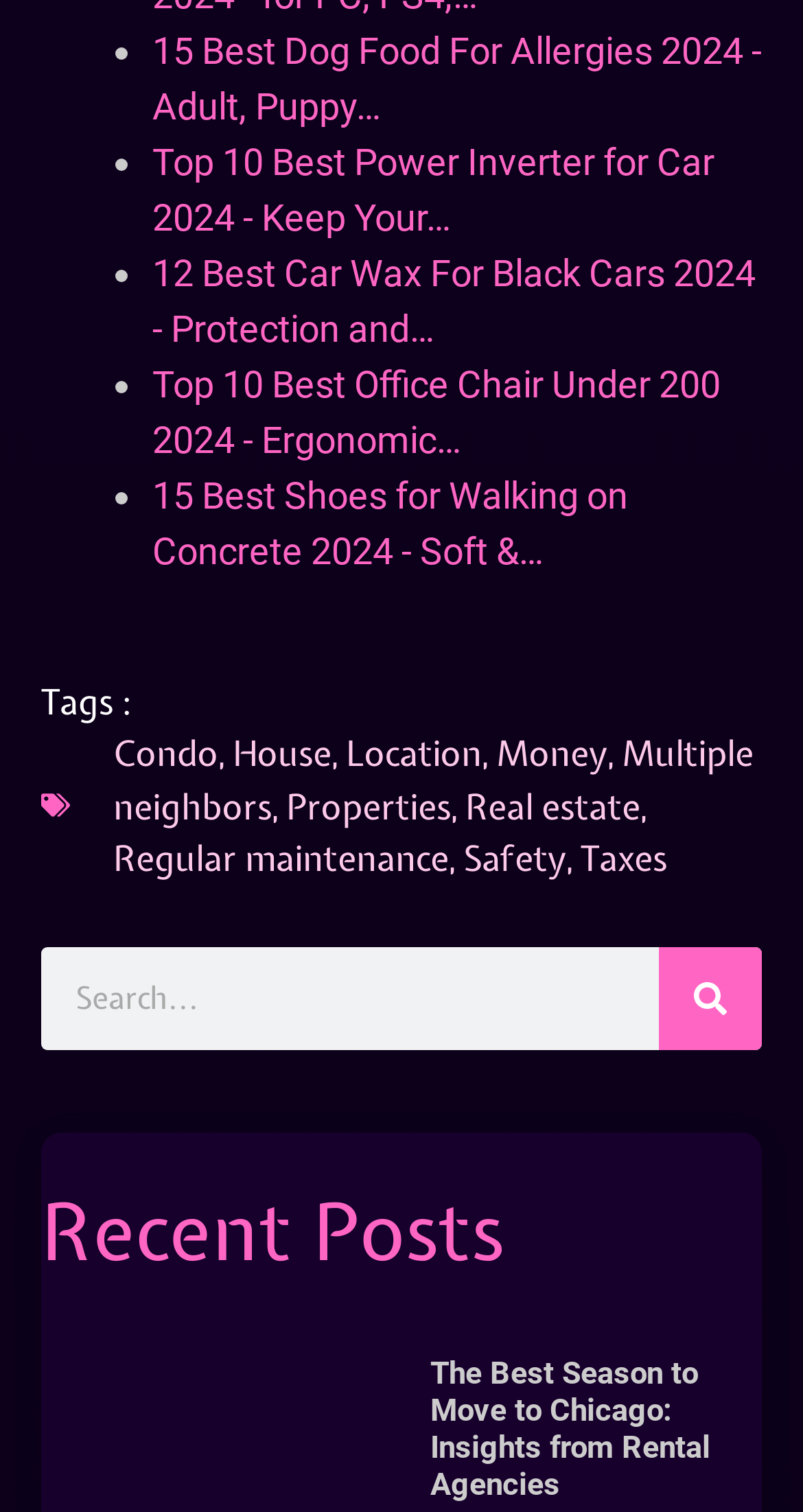Please answer the following question using a single word or phrase: 
What is the text of the first link?

15 Best Dog Food For Allergies 2024 - Adult, Puppy…